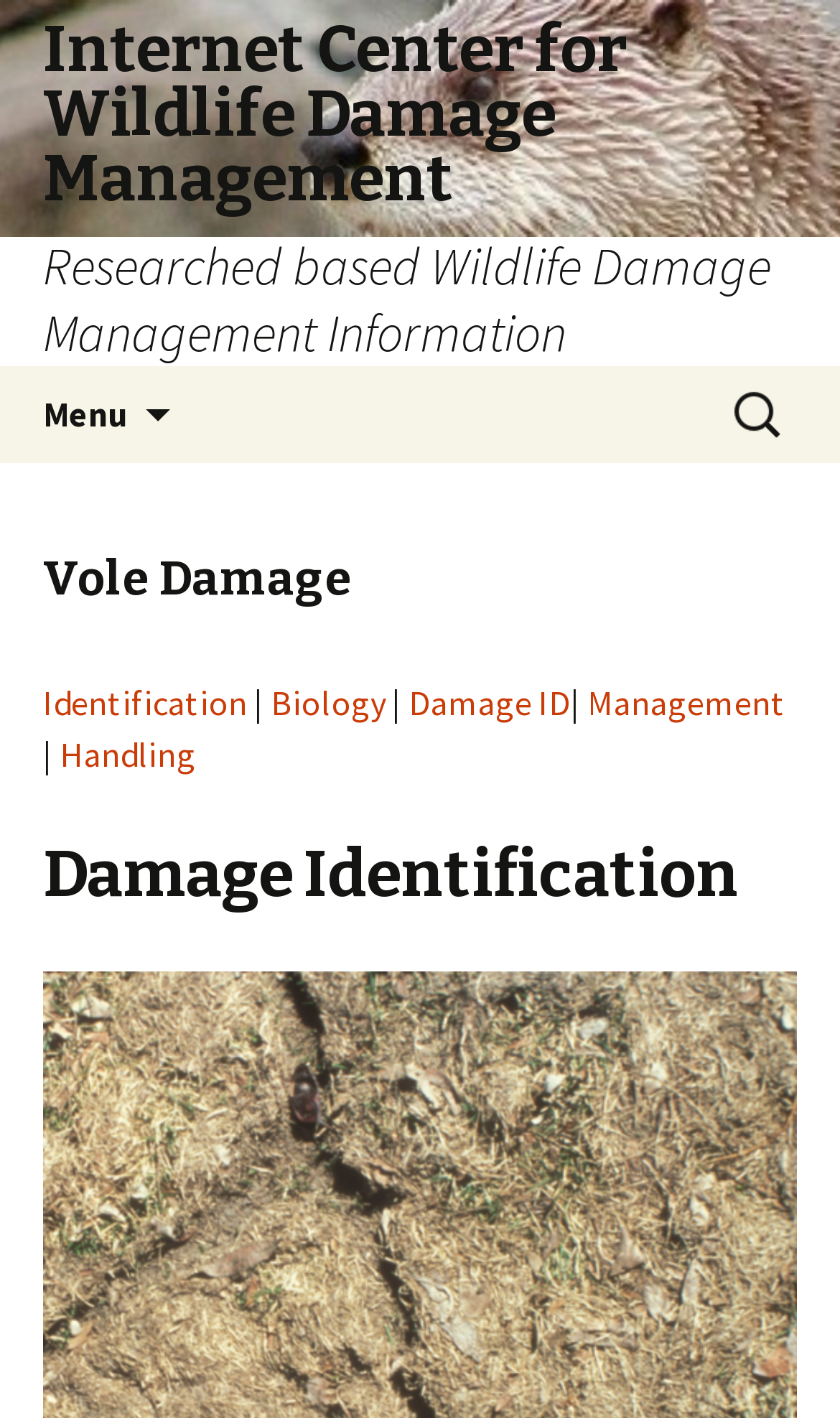How many subtopics are listed under Vole Damage?
Refer to the image and provide a detailed answer to the question.

By examining the webpage structure, I found that there are five subtopics listed under 'Vole Damage', which are 'Identification', 'Biology', 'Damage ID', 'Management', and 'Handling'.